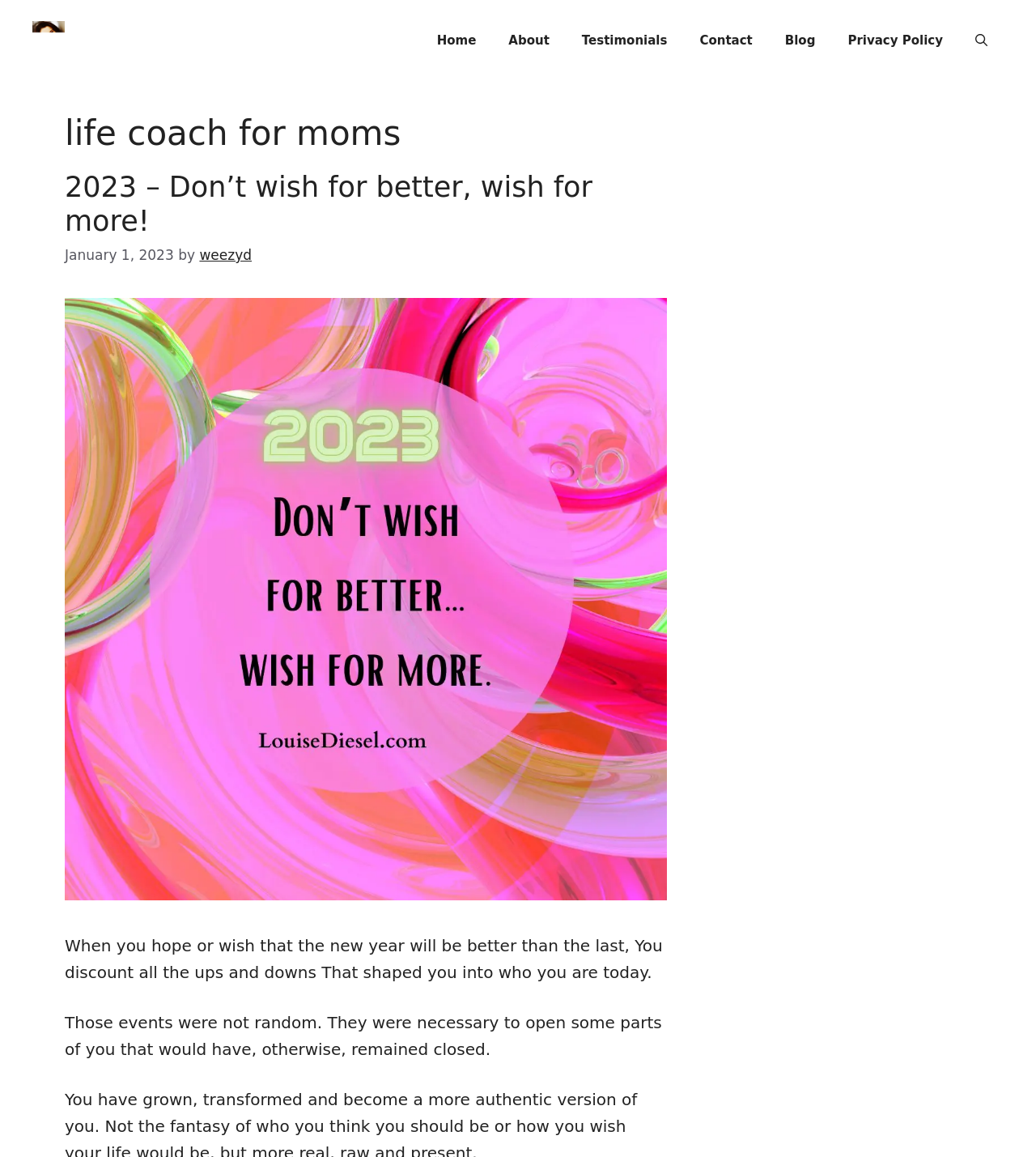Predict the bounding box of the UI element that fits this description: "title="Louise Diesel Life Coach"".

[0.031, 0.026, 0.062, 0.042]